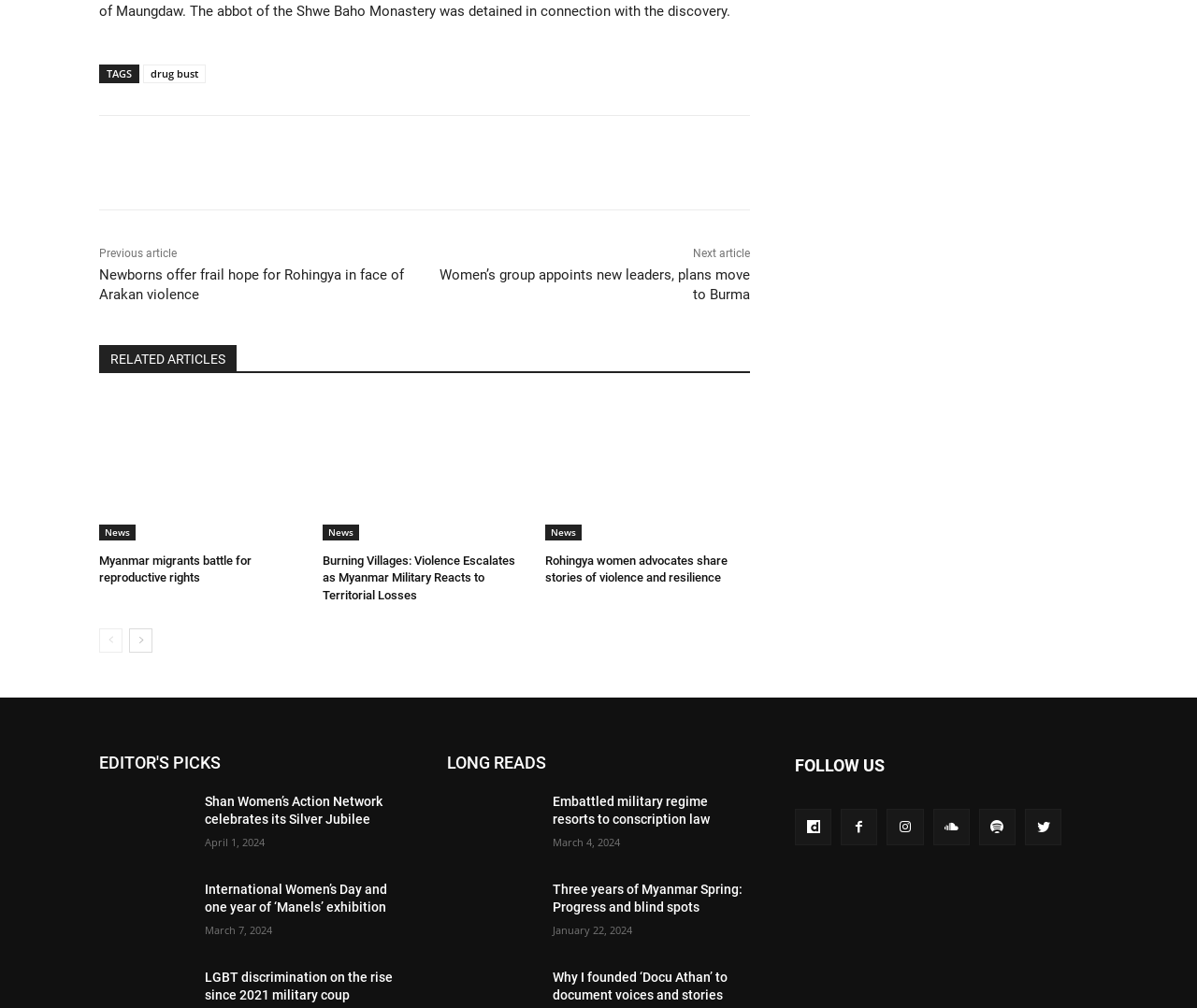Refer to the image and provide an in-depth answer to the question: 
How many 'RELATED ARTICLES' are there?

I looked at the 'RELATED ARTICLES' section and found three related articles, which are 'Myanmar migrants battle for reproductive rights', 'Burning Villages: Violence Escalates as Myanmar Military Reacts to Territorial Losses', and 'Rohingya women advocates share stories of violence and resilience'.